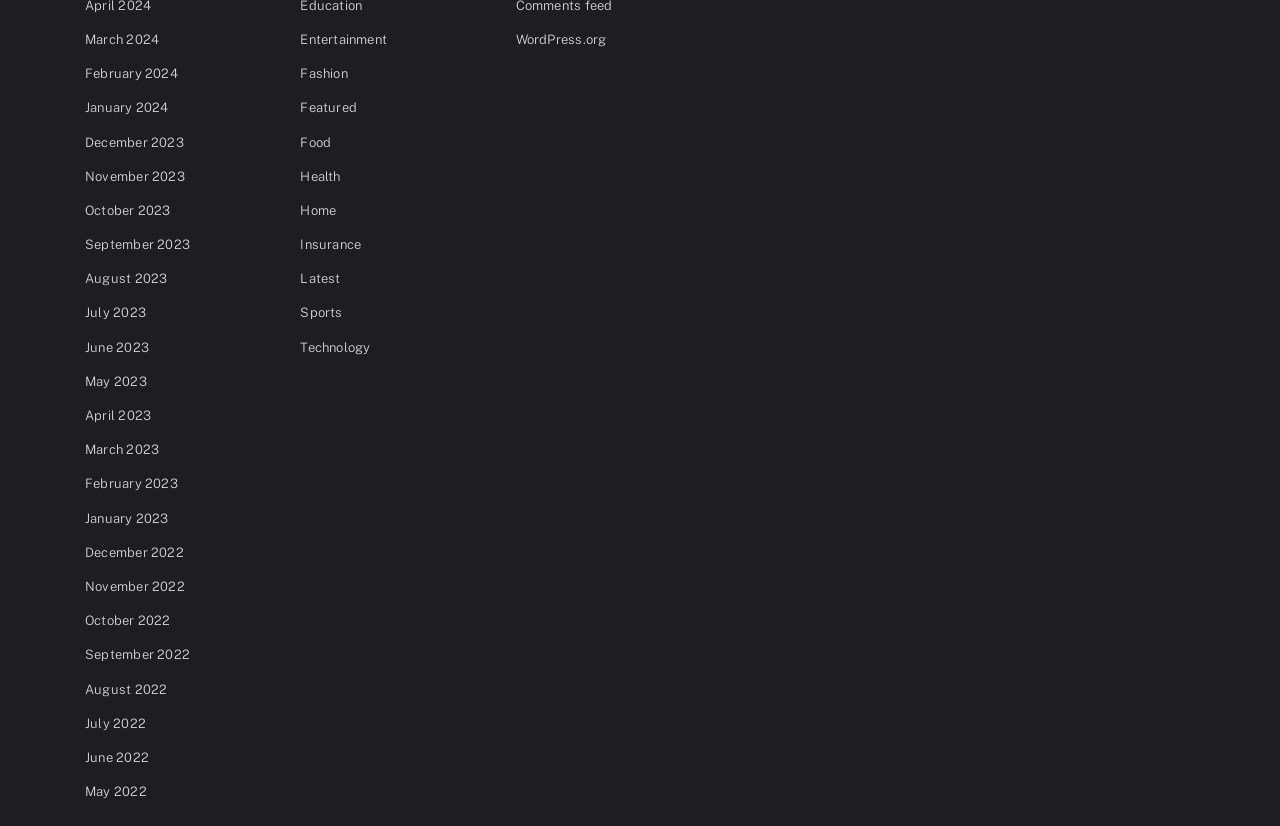Pinpoint the bounding box coordinates of the clickable area necessary to execute the following instruction: "Check January 2023". The coordinates should be given as four float numbers between 0 and 1, namely [left, top, right, bottom].

[0.066, 0.618, 0.132, 0.636]